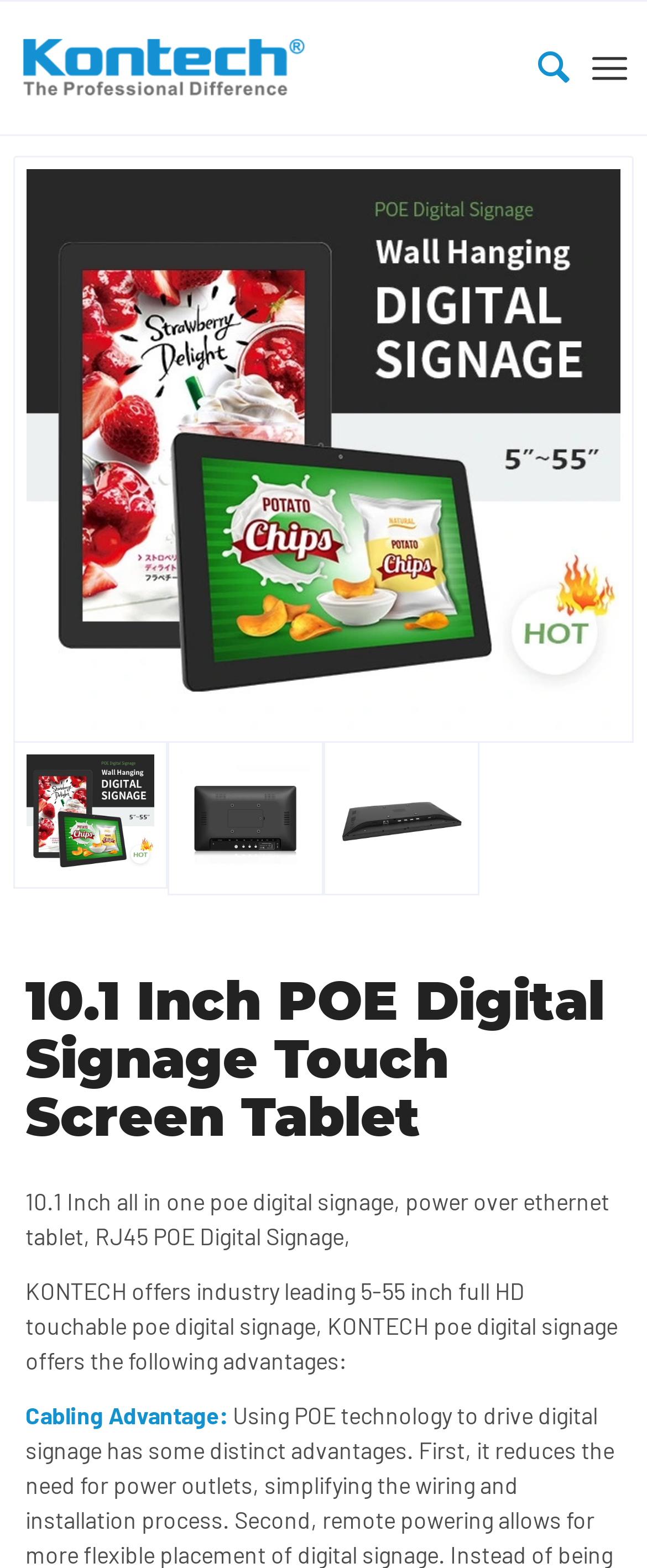Deliver a detailed narrative of the webpage's visual and textual elements.

The webpage is about a product called "10.1 Inch POE Digital Signage Touch Screen Tablet" offered by KONTECH. At the top left, there is a logo of KONTECH, which is an image linked to the company's website. Next to the logo, there is a search button labeled "Search". On the top right, there is a menu button labeled "Menu".

Below the top section, there is a large image of the product, which takes up most of the width of the page. The image is accompanied by a heading that reads "10.1 Inch POE Digital Signage Touch Screen Tablet". 

Underneath the image, there are three links with images, labeled "10.1 Inch POE Digital Signage Touch Screen Tablet", "POE Digital Signage 1", and "POE Digital Signage". These links are arranged horizontally, with the first link taking up about a quarter of the page width, and the other two links taking up about a quarter of the page width each.

Below the links, there is a paragraph of text that describes the product, stating that it is a 10.1-inch all-in-one POE digital signage with power over Ethernet tablet capabilities. The text also mentions that KONTECH offers industry-leading full HD touchable POE digital signage solutions.

Further down, there is another paragraph of text that highlights the advantages of KONTECH's POE digital signage, with a subheading "Cabling Advantage:".